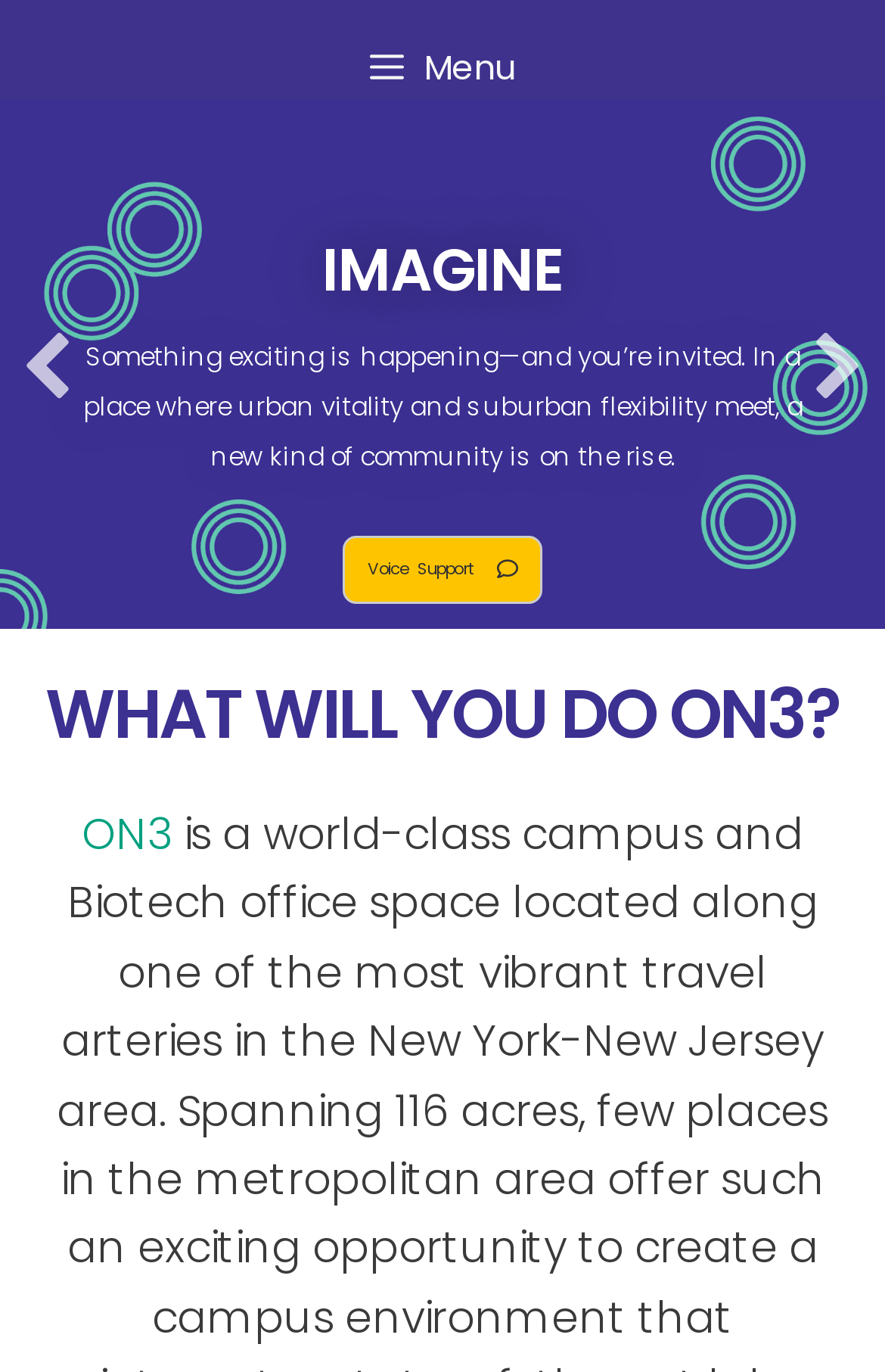Kindly determine the bounding box coordinates for the clickable area to achieve the given instruction: "Click the Menu button".

[0.0, 0.0, 1.0, 0.099]